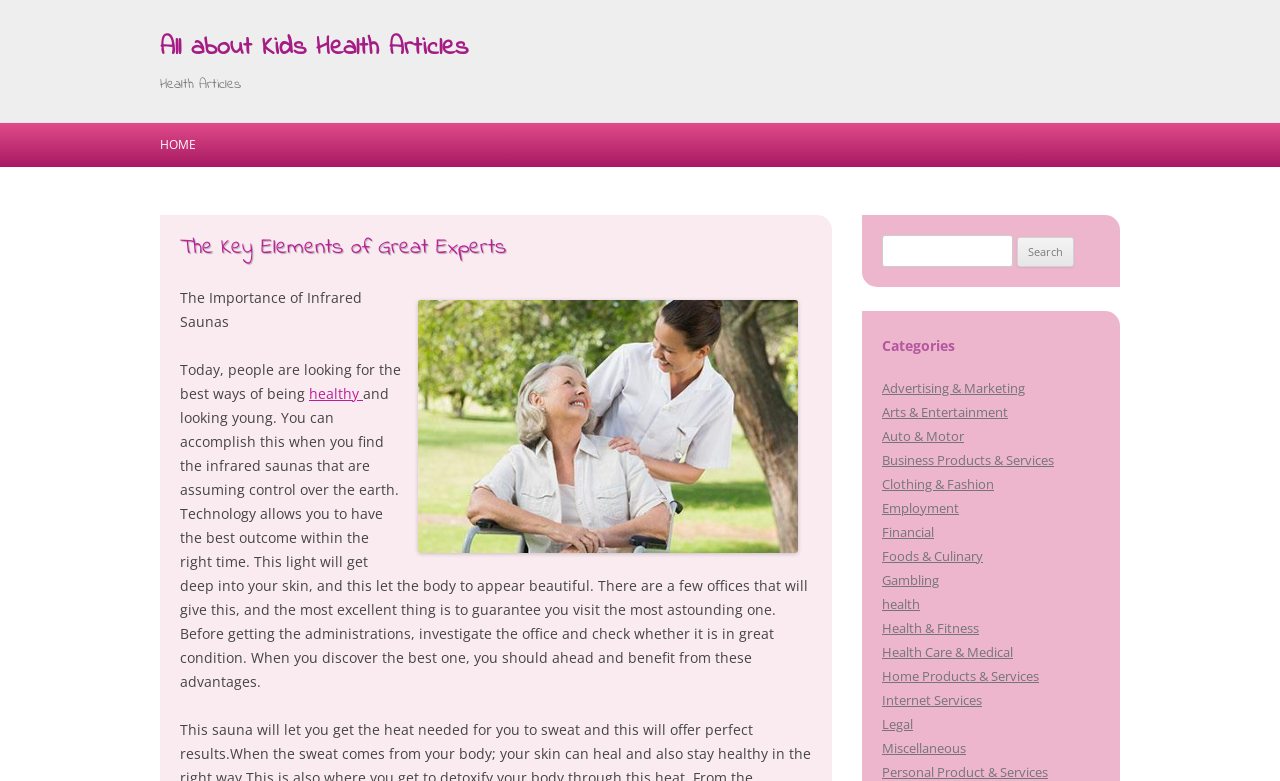Write an elaborate caption that captures the essence of the webpage.

The webpage is about kids' health articles, with a focus on providing informative content to parents and caregivers. At the top of the page, there is a heading that reads "All about Kids Health Articles" with a link to the same title. Below this, there is a smaller heading that says "Health Articles".

On the left side of the page, there is a navigation menu with a link to "HOME" and a header that contains the title "The Key Elements of Great Experts". Below this, there is an image, followed by a series of static text blocks that discuss the importance of infrared saunas for health and wellness. The text is divided into paragraphs, with a link to the word "healthy" in one of the paragraphs.

On the right side of the page, there is a search bar with a label that says "Search for:" and a button to submit the search query. Below this, there is a heading that says "Categories" followed by a list of links to various categories such as "Advertising & Marketing", "Arts & Entertainment", "Auto & Motor", and so on. There are 15 categories in total, with the last one being "Personal Product & Services".

At the very top of the page, there is a link that says "Skip to content", which allows users to bypass the navigation menu and go directly to the main content of the page.